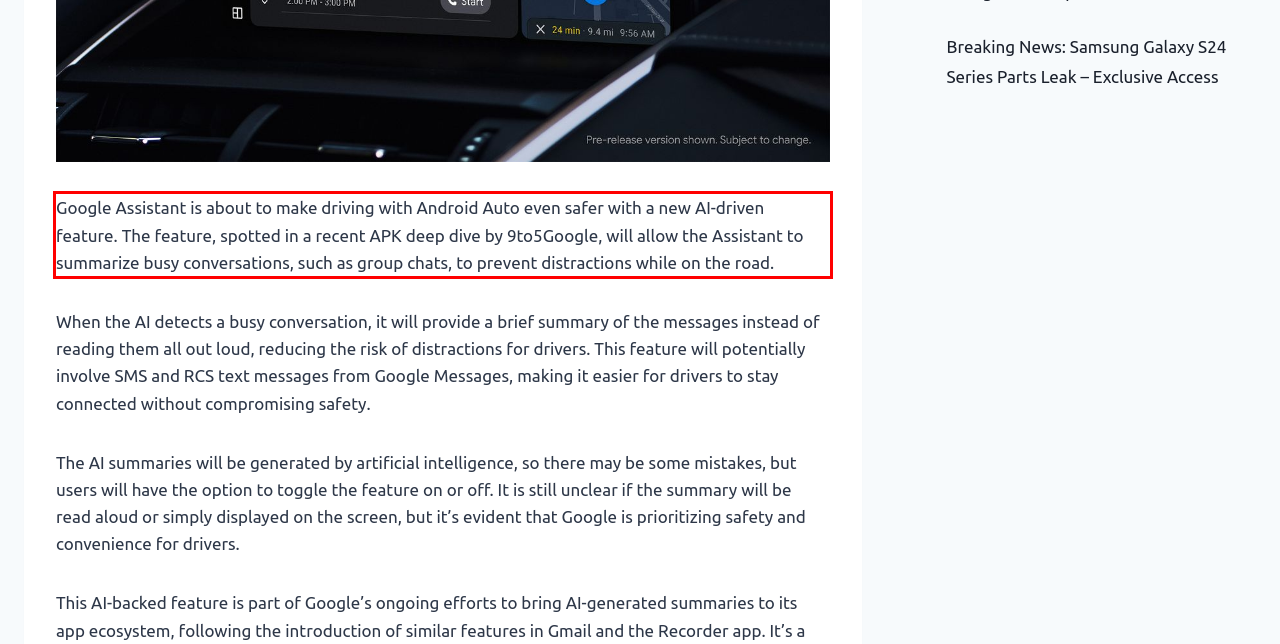Please extract the text content from the UI element enclosed by the red rectangle in the screenshot.

Google Assistant is about to make driving with Android Auto even safer with a new AI-driven feature. The feature, spotted in a recent APK deep dive by 9to5Google, will allow the Assistant to summarize busy conversations, such as group chats, to prevent distractions while on the road.